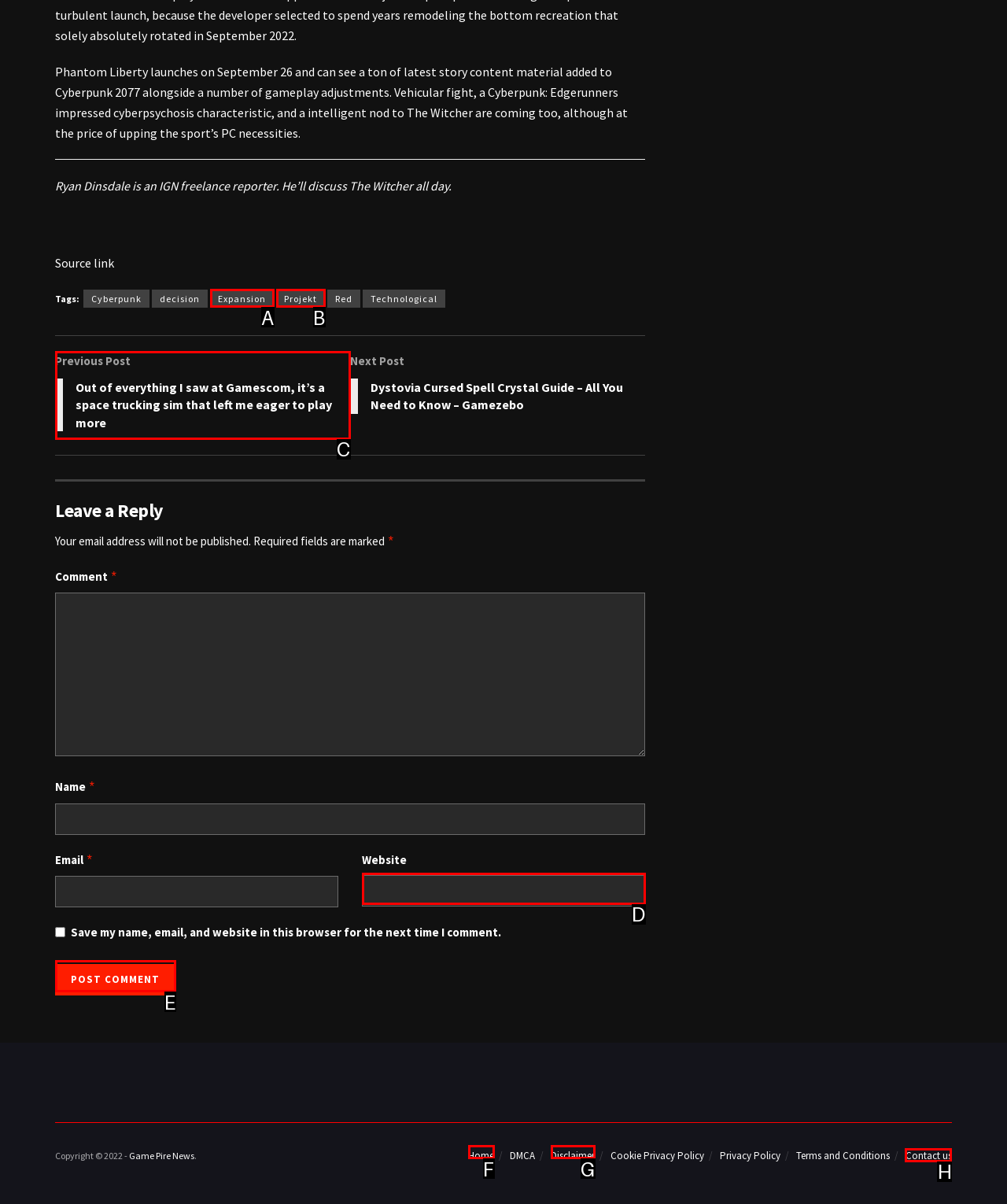Choose the letter of the option that needs to be clicked to perform the task: Contact us. Answer with the letter.

H